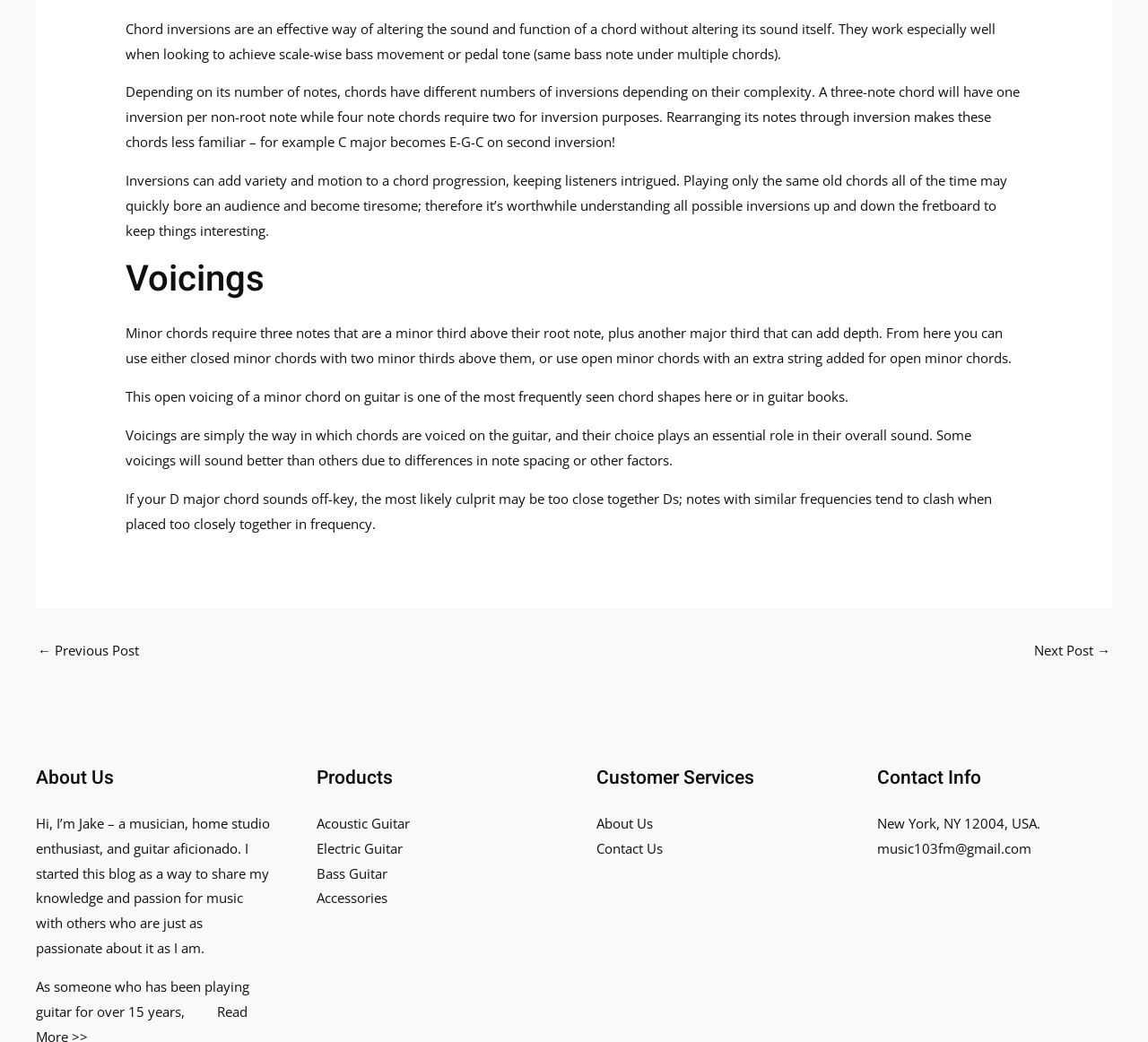Specify the bounding box coordinates of the element's region that should be clicked to achieve the following instruction: "Click on 'Acoustic Guitar'". The bounding box coordinates consist of four float numbers between 0 and 1, in the format [left, top, right, bottom].

[0.275, 0.781, 0.357, 0.799]